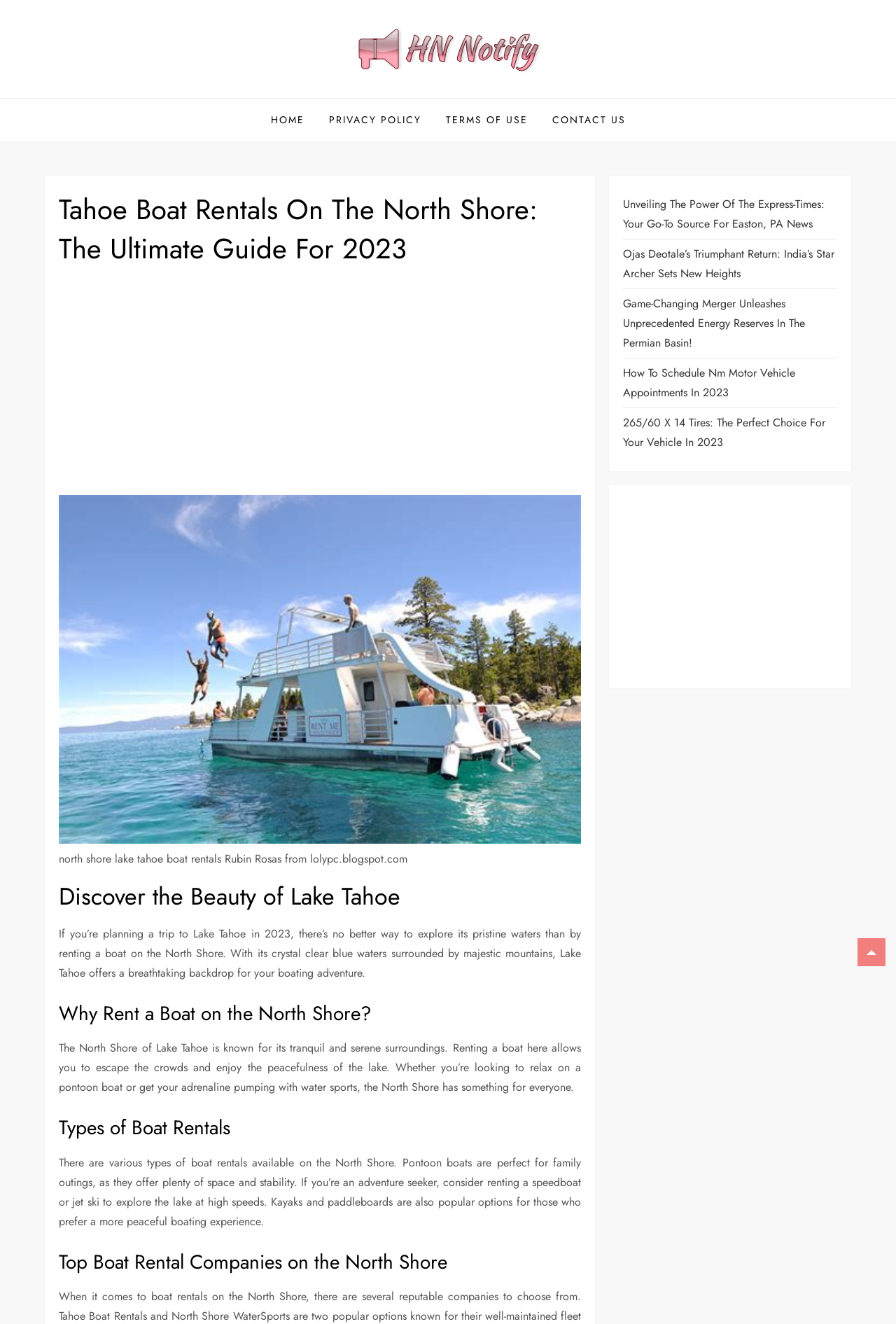Locate the bounding box of the UI element with the following description: "parent_node: Skip to content".

[0.957, 0.709, 0.988, 0.73]